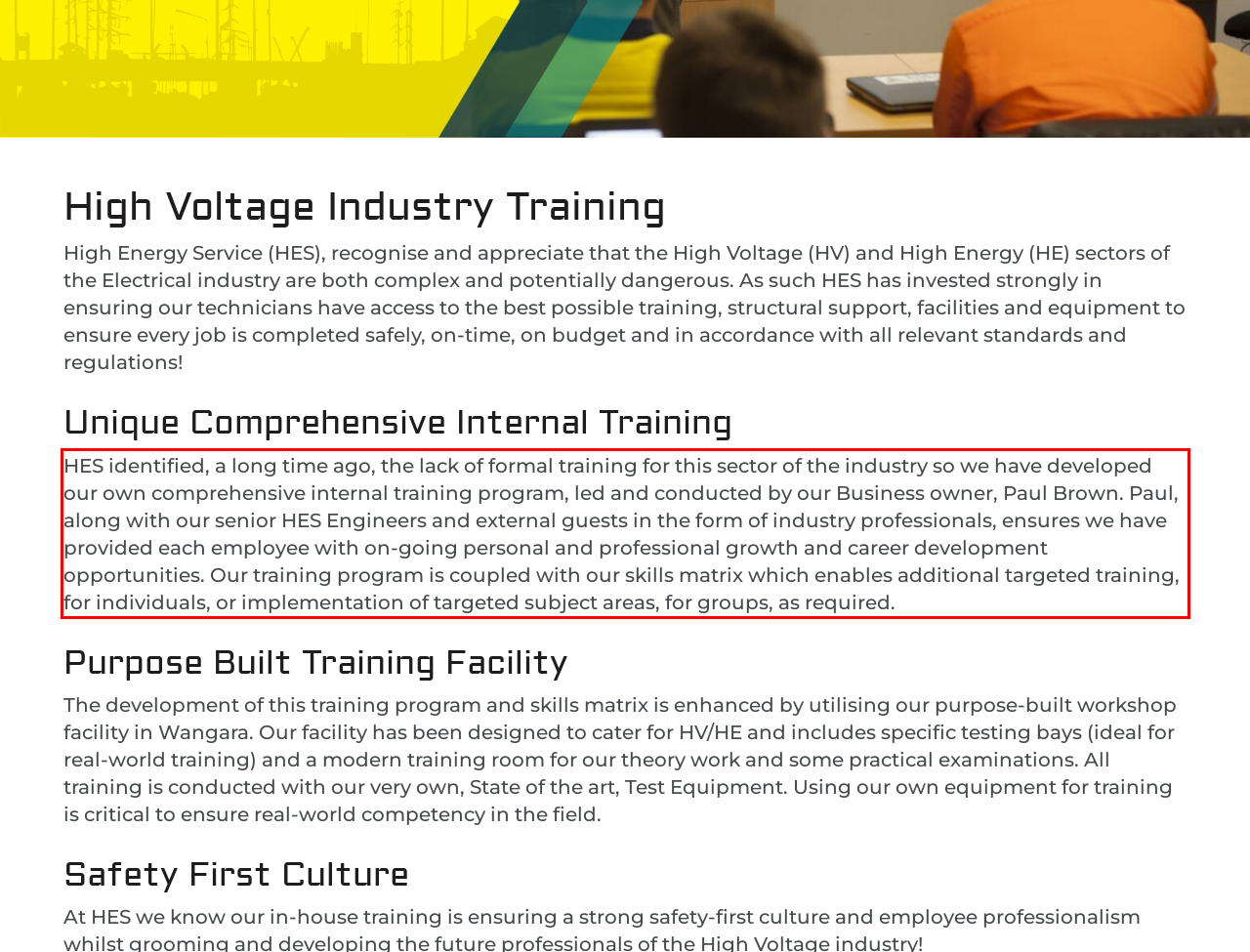Given a screenshot of a webpage with a red bounding box, please identify and retrieve the text inside the red rectangle.

HES identified, a long time ago, the lack of formal training for this sector of the industry so we have developed our own comprehensive internal training program, led and conducted by our Business owner, Paul Brown. Paul, along with our senior HES Engineers and external guests in the form of industry professionals, ensures we have provided each employee with on-going personal and professional growth and career development opportunities. Our training program is coupled with our skills matrix which enables additional targeted training, for individuals, or implementation of targeted subject areas, for groups, as required.